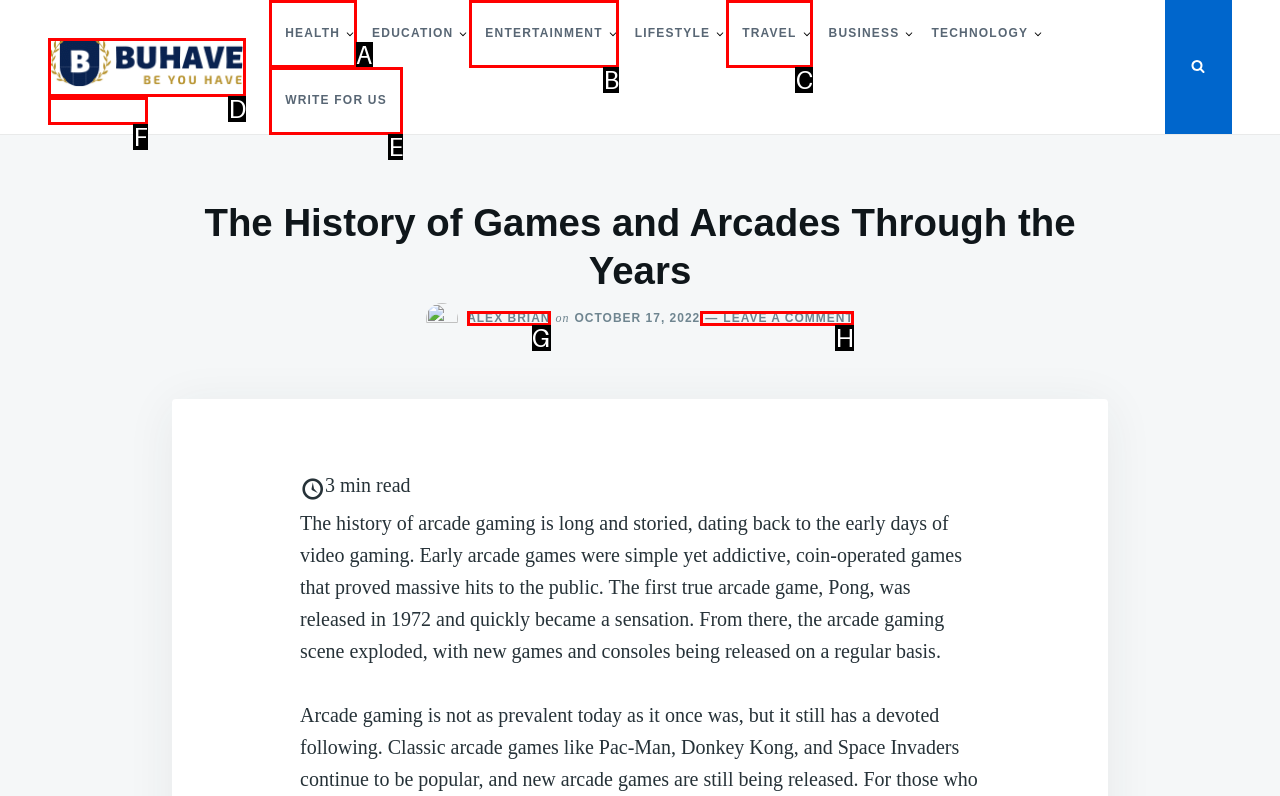Which option should be clicked to execute the task: Visit the BUHAVE homepage?
Reply with the letter of the chosen option.

D